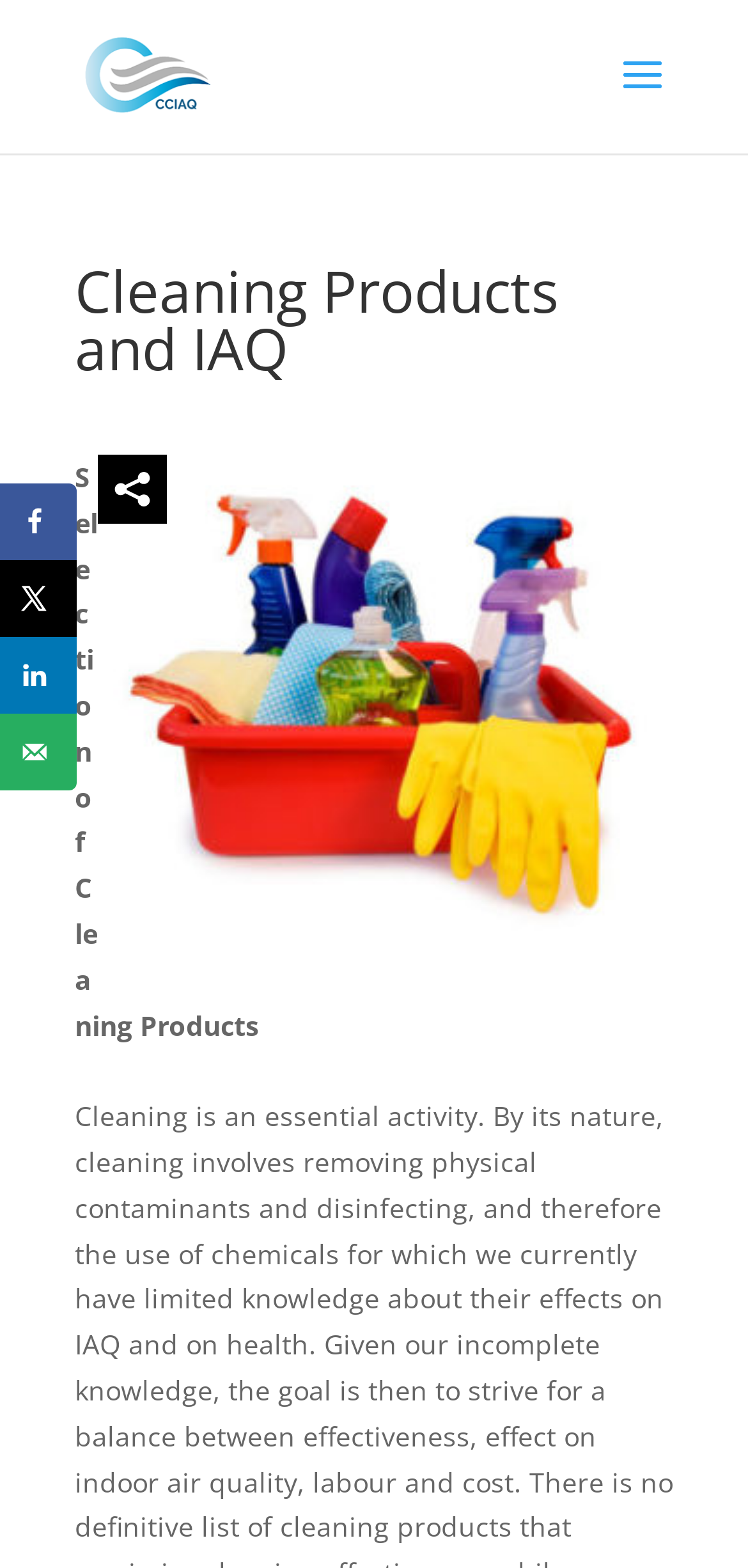Using the given element description, provide the bounding box coordinates (top-left x, top-left y, bottom-right x, bottom-right y) for the corresponding UI element in the screenshot: alt="IAQ Ressource"

[0.11, 0.035, 0.285, 0.058]